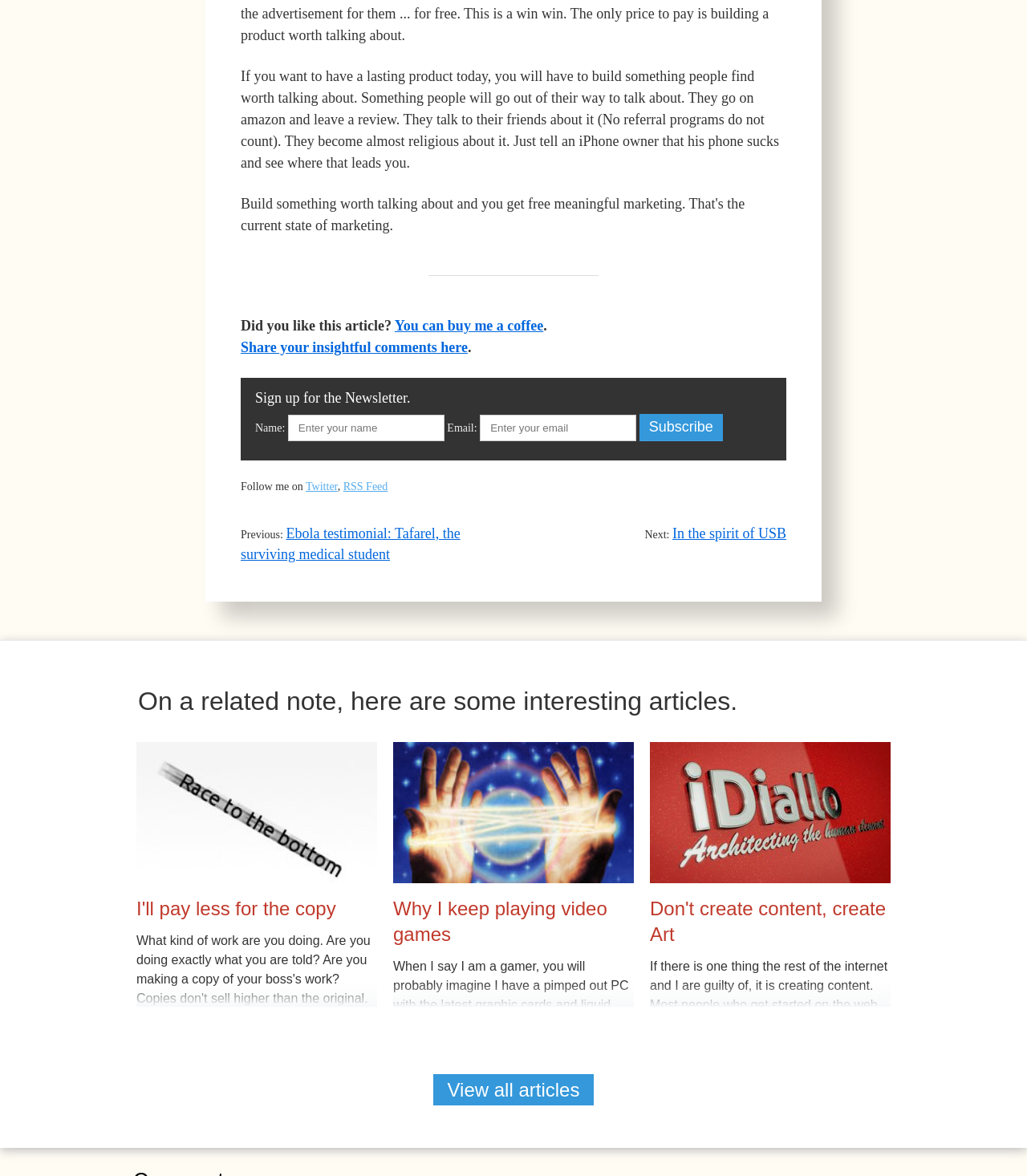Please predict the bounding box coordinates of the element's region where a click is necessary to complete the following instruction: "Search for news". The coordinates should be represented by four float numbers between 0 and 1, i.e., [left, top, right, bottom].

None